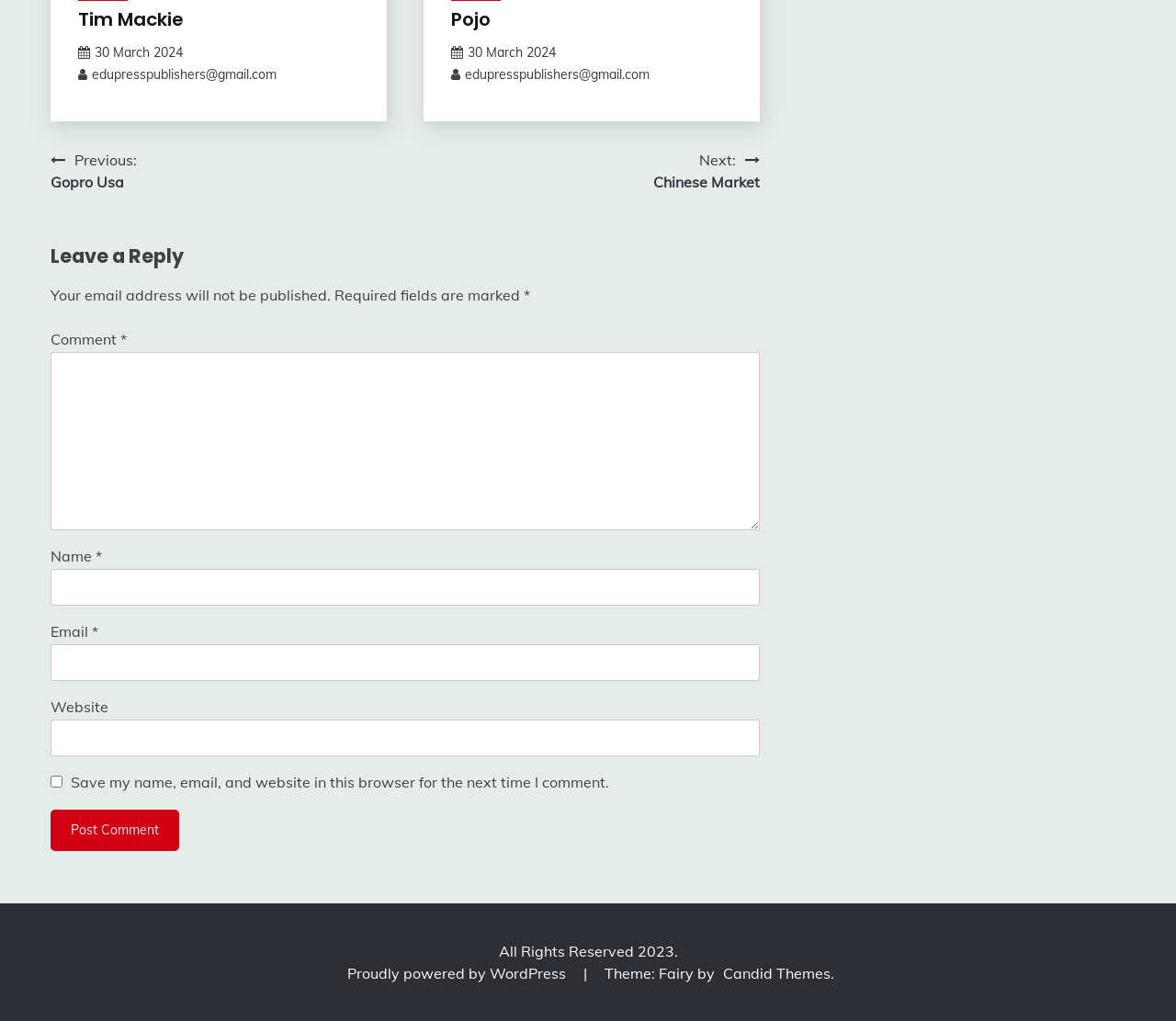Determine the bounding box coordinates for the UI element described. Format the coordinates as (top-left x, top-left y, bottom-right x, bottom-right y) and ensure all values are between 0 and 1. Element description: edupresspublishers@gmail.com

[0.078, 0.065, 0.235, 0.081]